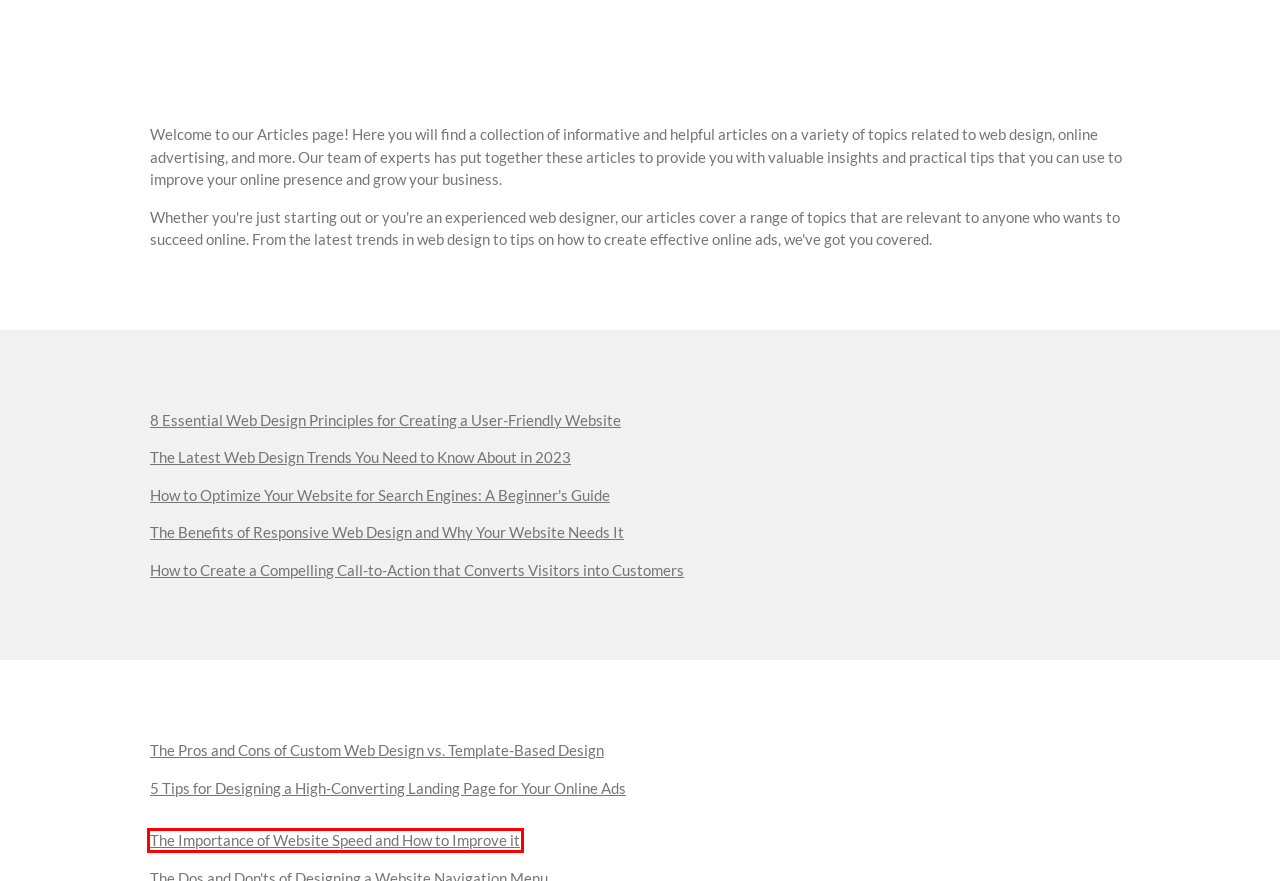Observe the screenshot of a webpage with a red bounding box around an element. Identify the webpage description that best fits the new page after the element inside the bounding box is clicked. The candidates are:
A. The Benefits of Responsive Web Design and Why Your Website Needs It | SES Global
B. 5 Tips for Designing a High-Converting Landing Page for Your Online Ads | SES Global
C. The Importance of Website Speed and How to Improve it | SES Global
D. The Latest Web Design Trends You Need to Know About in 2023 | SES Global
E. How to Optimize Your Website for Search Engines: A Beginner's Guide | SES Global
F. How to Create a Compelling Call-to-Action that Converts Visitors into Customers | SES Global
G. The Pros and Cons of Custom Web Design vs. Template-Based Design | SES Global
H. 8 Essential Web Design Principles for Creating a User-Friendly Website | SES Global

C